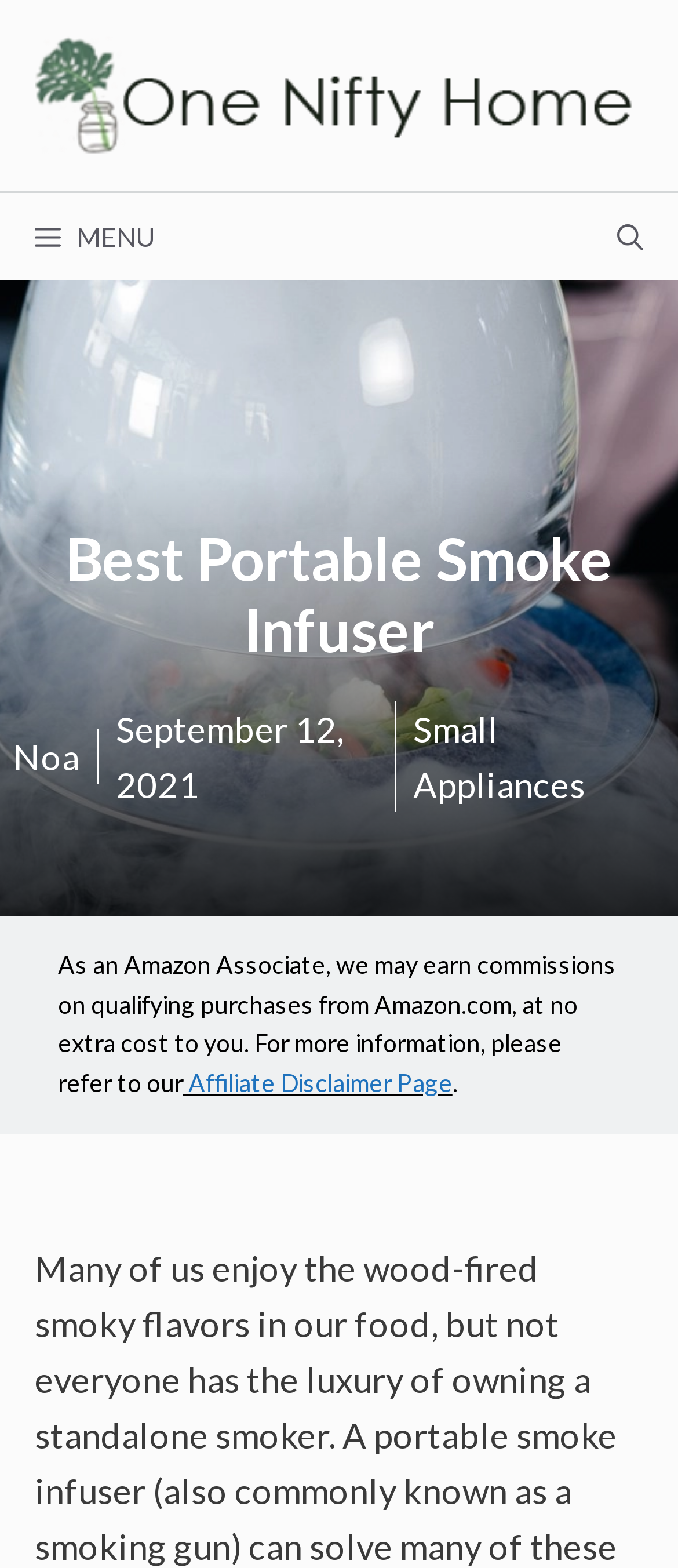Construct a comprehensive description capturing every detail on the webpage.

The webpage is about portable smoke infusers, with a focus on their benefits and uses. At the top of the page, there is a banner with the site's name, "One Nifty Home", accompanied by an image of the same name. Below the banner, a navigation menu is located, featuring a "MENU" button and a link to open a search bar.

The main content of the page is headed by a title, "Best Portable Smoke Infuser", which is prominently displayed. Below the title, there is a section with the author's name, "Noa", and the date "September 12, 2021". To the right of this section, there is a category label, "Small Appliances".

Further down the page, there is a disclaimer text that explains the website's affiliation with Amazon and the potential earning of commissions from qualifying purchases. This text is accompanied by a link to an "Affiliate Disclaimer Page" that provides more information.